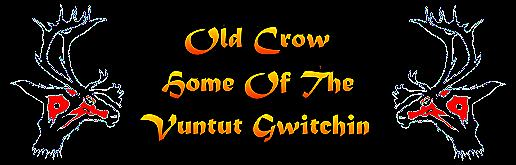Please reply to the following question using a single word or phrase: 
What colors are used in the font?

yellow and orange